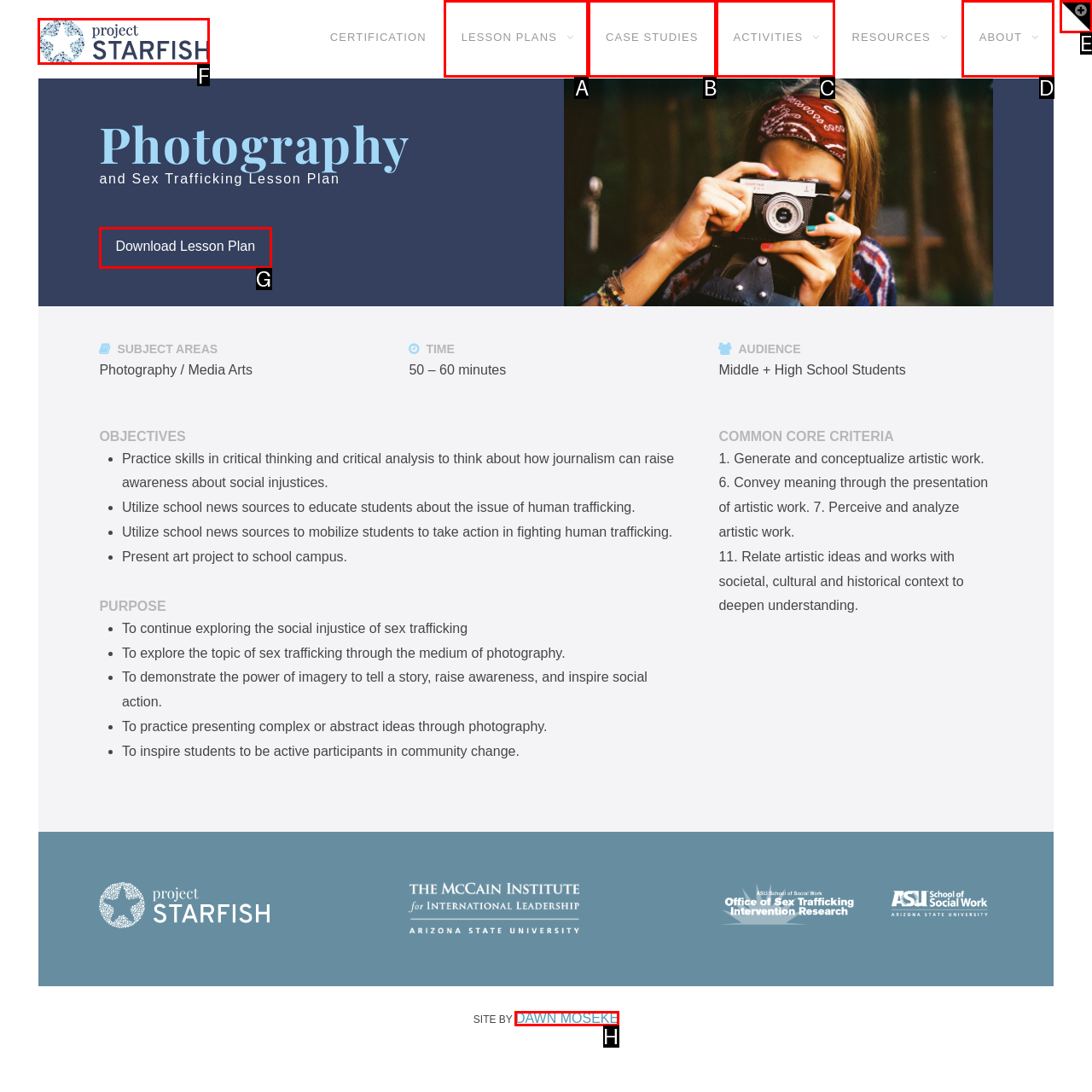Select the right option to accomplish this task: Click the Project STARFISH Logo. Reply with the letter corresponding to the correct UI element.

F